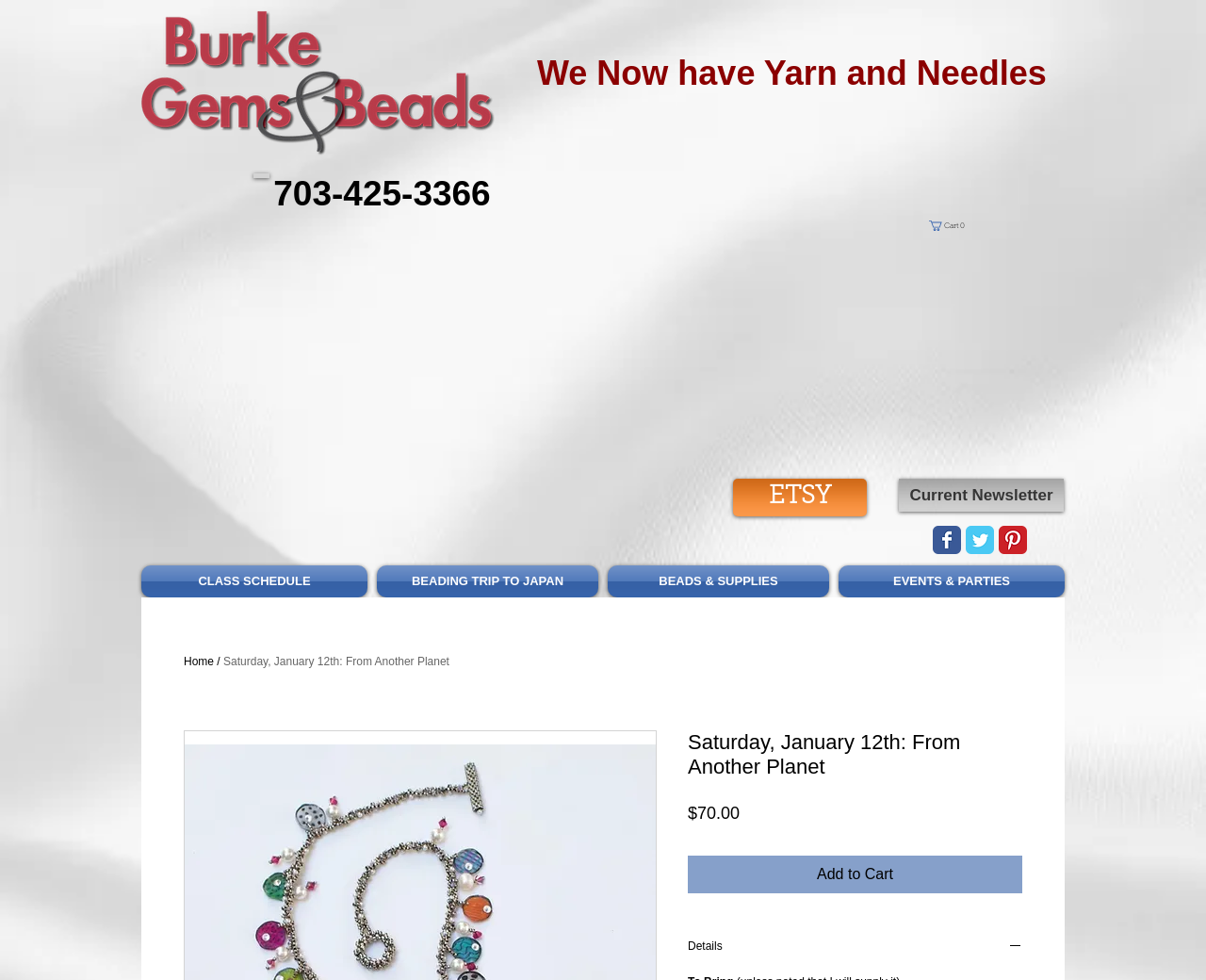Find the bounding box coordinates of the clickable region needed to perform the following instruction: "Call the phone number". The coordinates should be provided as four float numbers between 0 and 1, i.e., [left, top, right, bottom].

[0.227, 0.178, 0.407, 0.217]